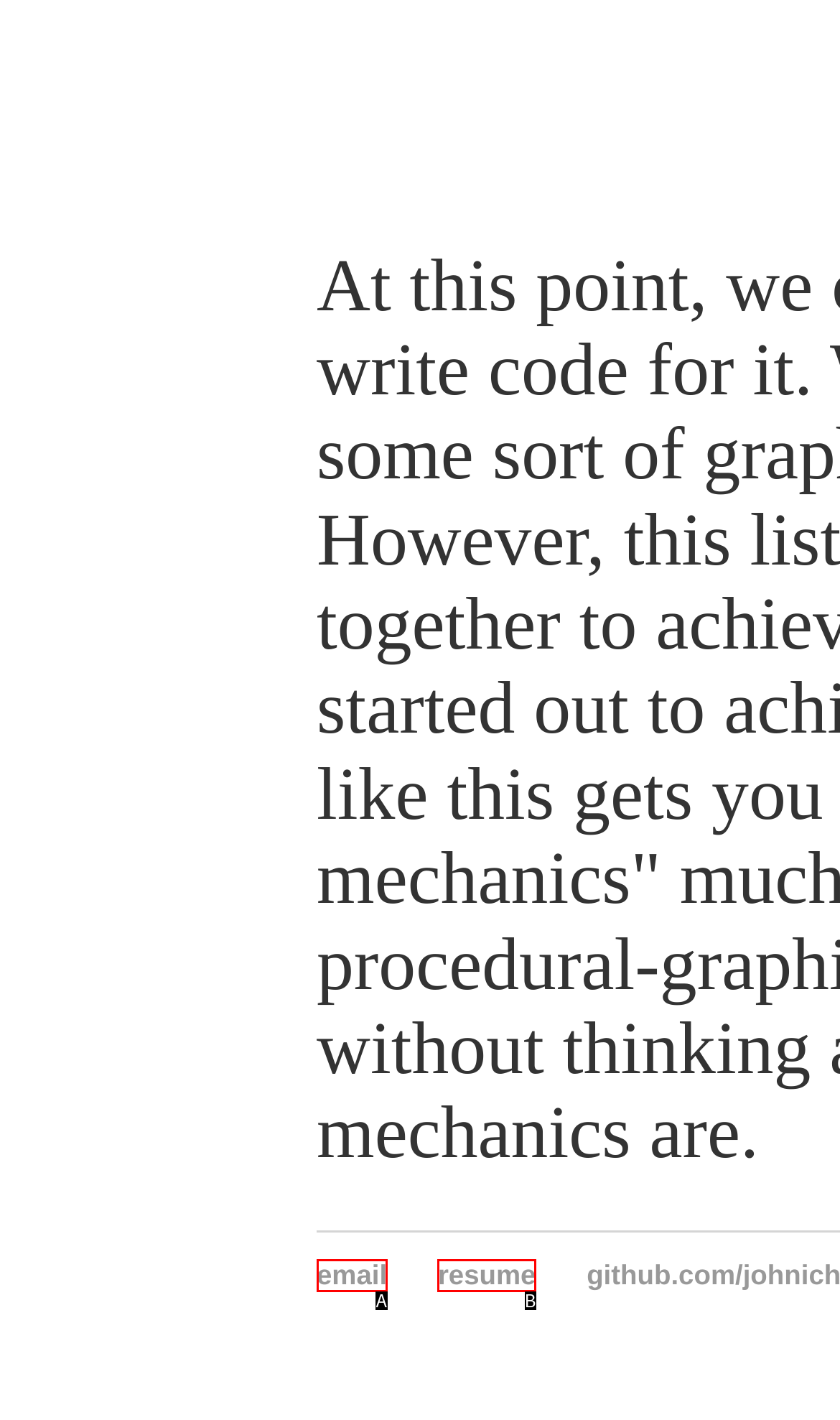Find the option that aligns with: resume
Provide the letter of the corresponding option.

B